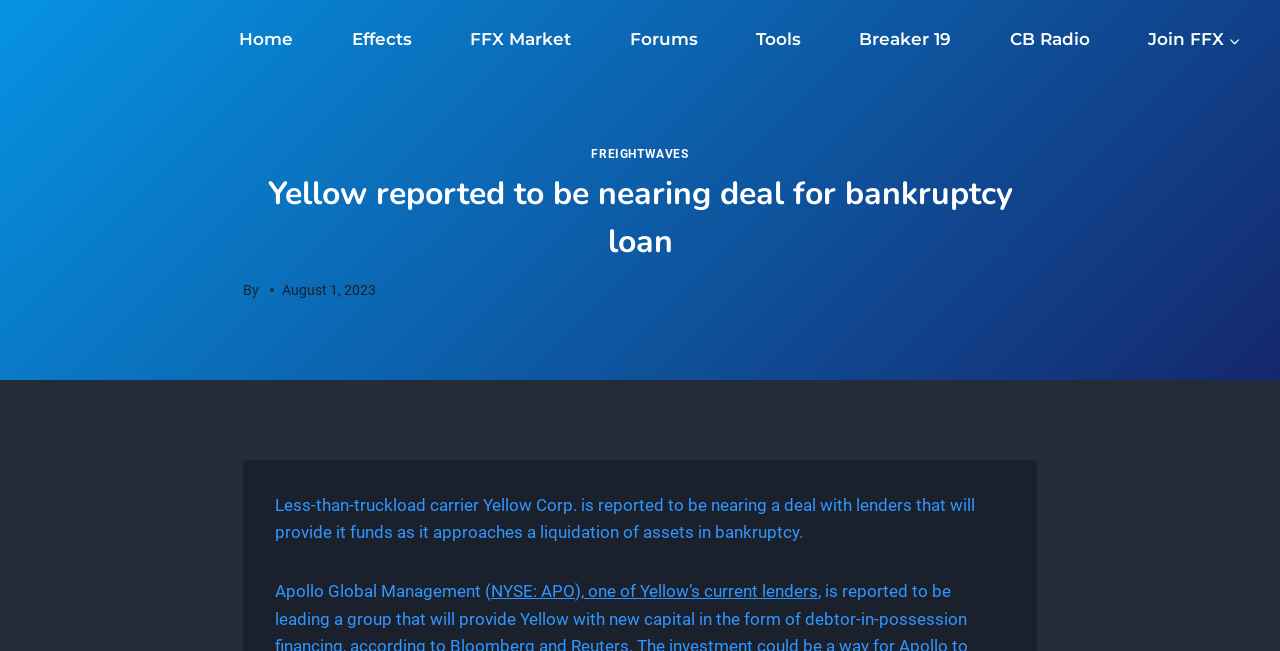Determine the bounding box coordinates in the format (top-left x, top-left y, bottom-right x, bottom-right y). Ensure all values are floating point numbers between 0 and 1. Identify the bounding box of the UI element described by: Effects

[0.263, 0.025, 0.333, 0.098]